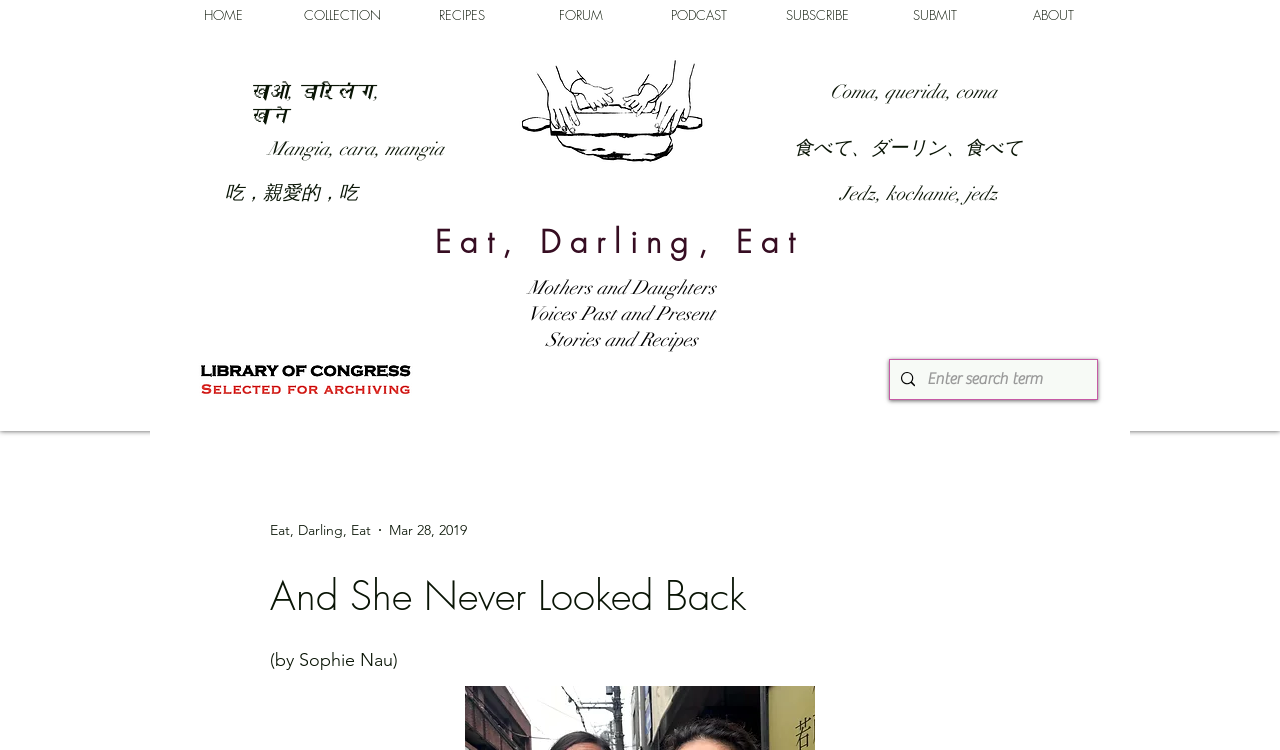What is the purpose of the search box? Examine the screenshot and reply using just one word or a brief phrase.

To search the website